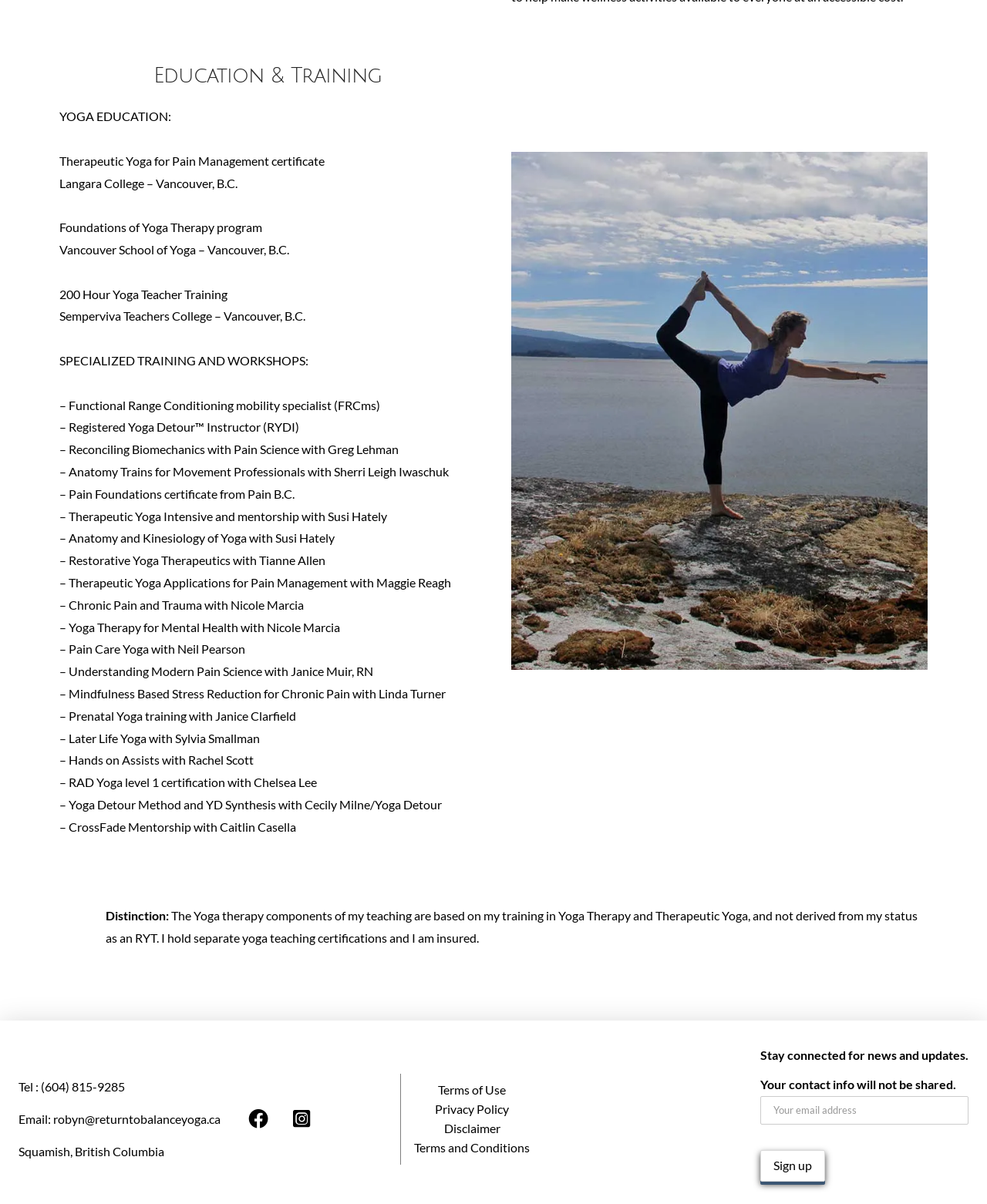What is the purpose of the 'Sign up' button?
Look at the image and respond with a single word or a short phrase.

To receive news and updates